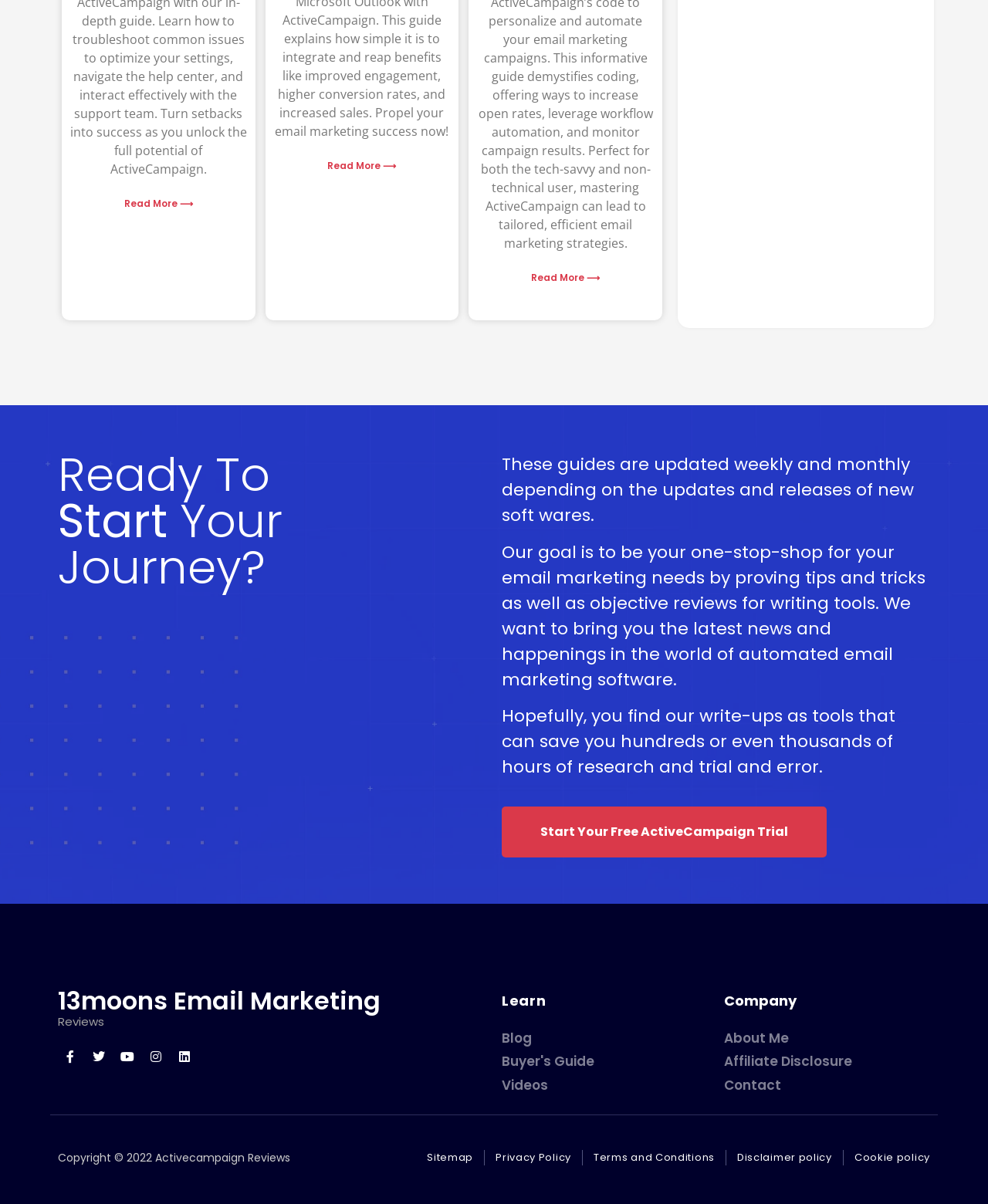Identify the bounding box coordinates of the element that should be clicked to fulfill this task: "View the sitemap". The coordinates should be provided as four float numbers between 0 and 1, i.e., [left, top, right, bottom].

[0.432, 0.955, 0.479, 0.968]